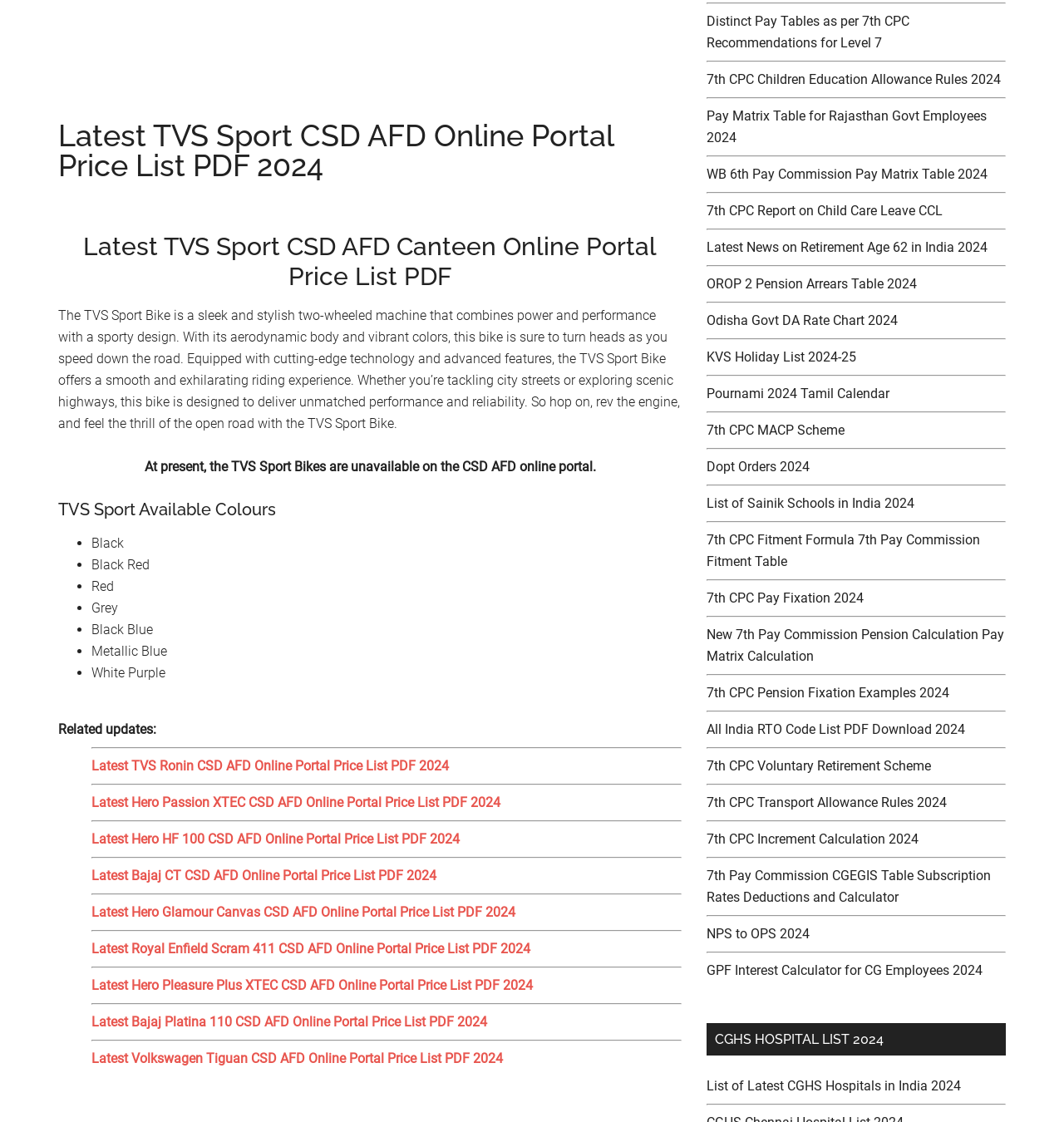Given the webpage screenshot and the description, determine the bounding box coordinates (top-left x, top-left y, bottom-right x, bottom-right y) that define the location of the UI element matching this description: Pournami 2024 Tamil Calendar

[0.664, 0.344, 0.836, 0.358]